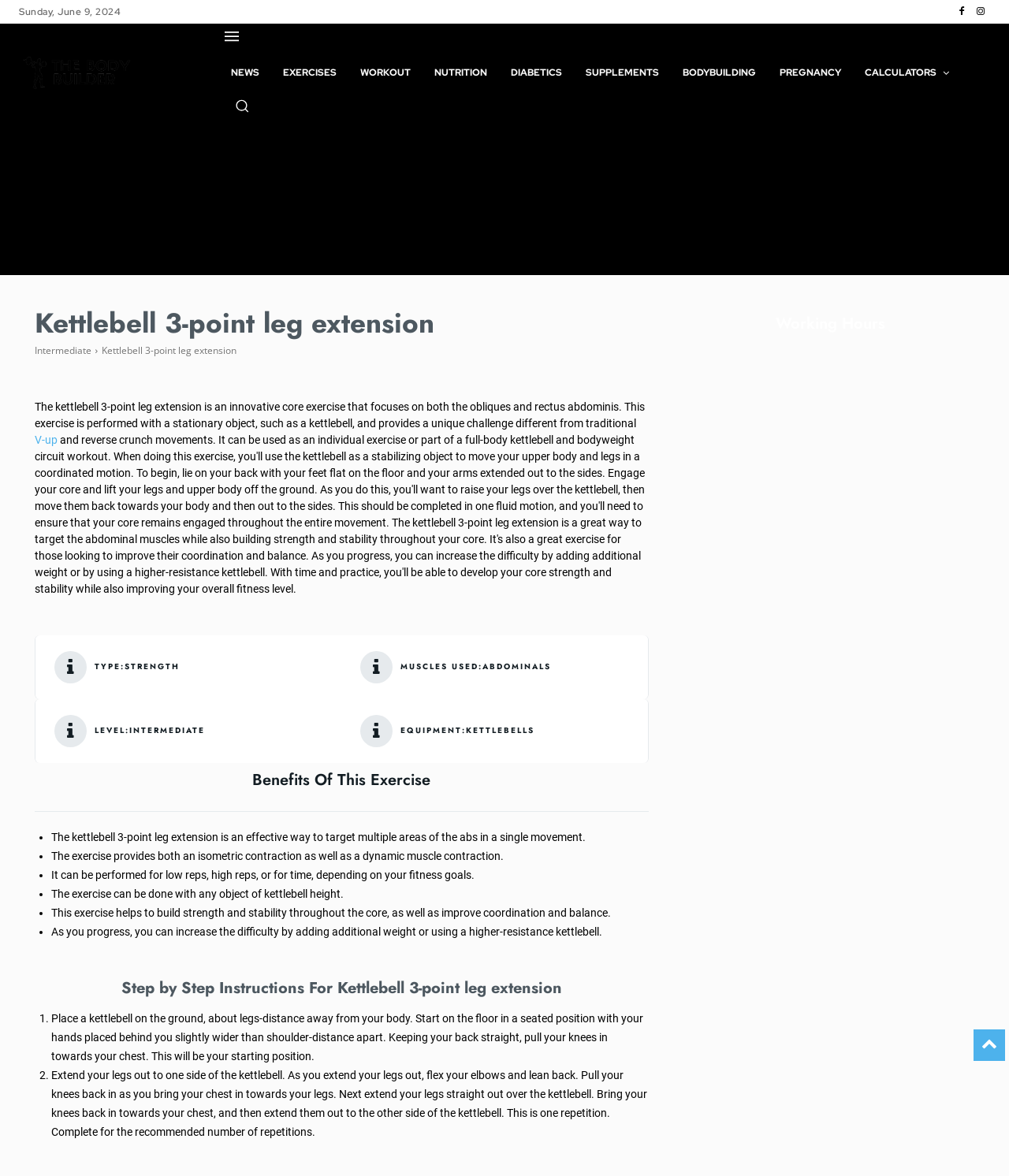What is the first step in performing the kettlebell 3-point leg extension exercise?
Please provide a detailed and thorough answer to the question.

The first step in performing the exercise is to place a kettlebell on the ground, about legs-distance away from the body. This information is provided in the StaticText element with ID 584, which is located in the section 'Step by Step Instructions For Kettlebell 3-point leg extension'.